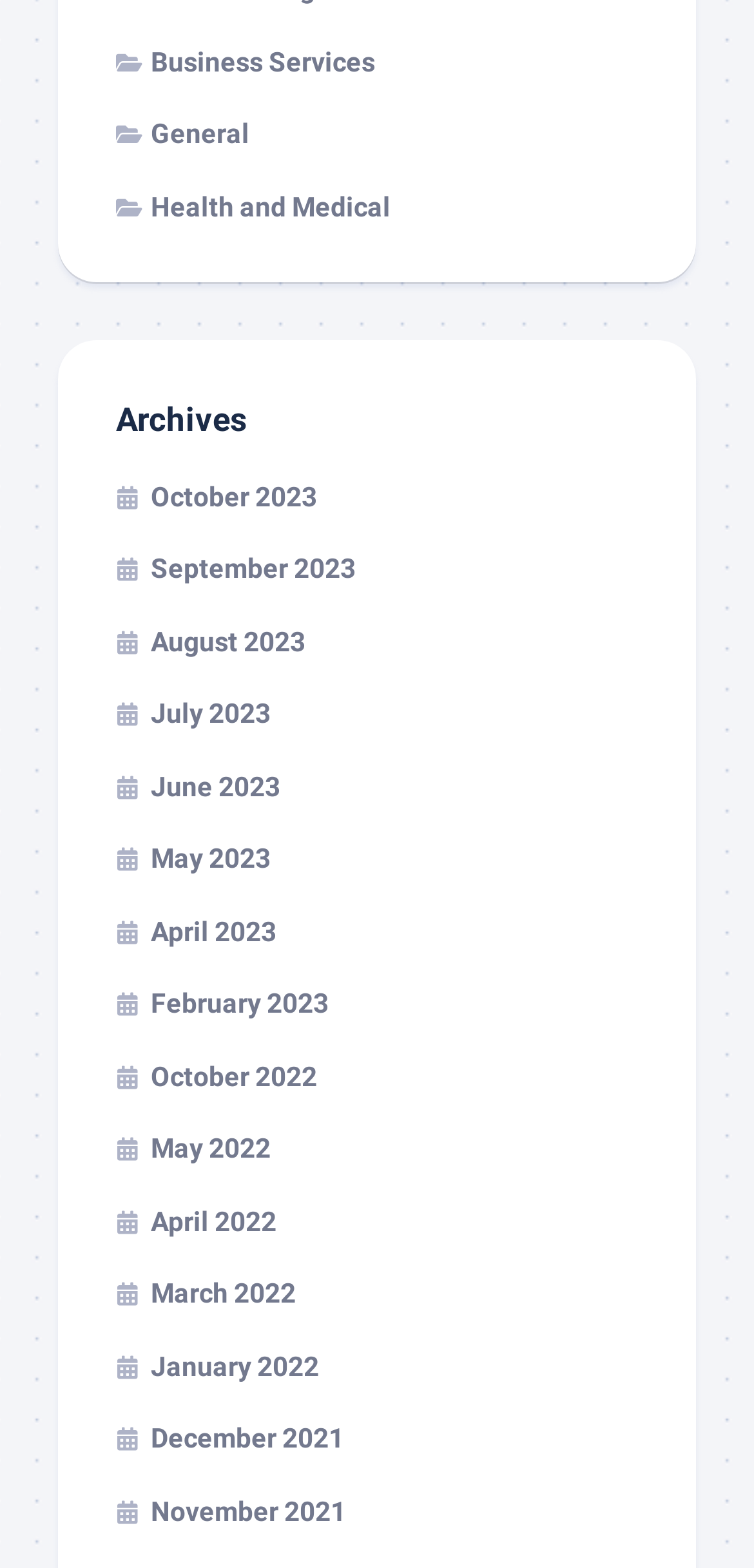Answer succinctly with a single word or phrase:
What is the latest month listed in the archives?

October 2023